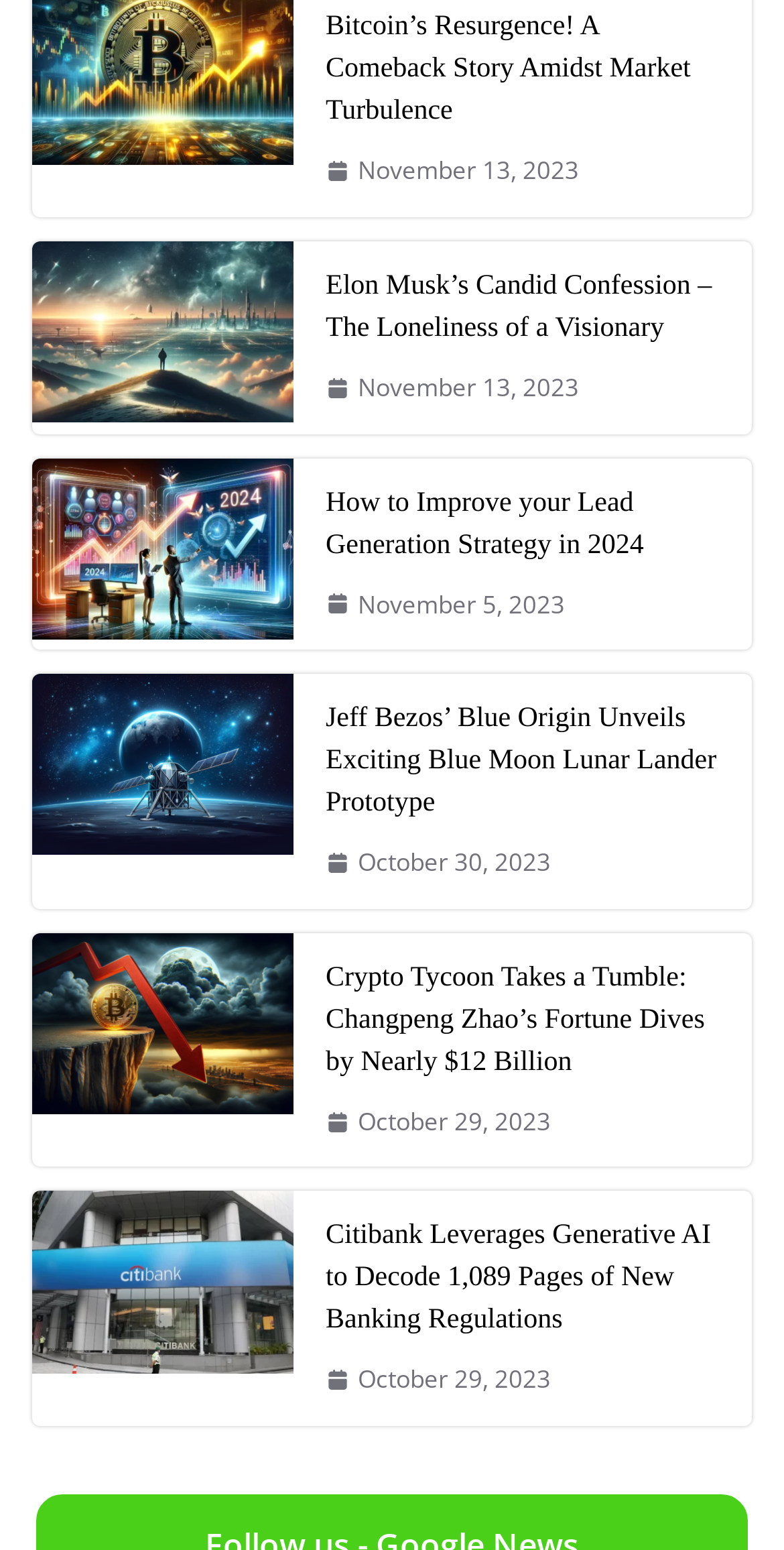What is the common element type of the elements with dates?
Provide an in-depth and detailed answer to the question.

I looked at the elements with dates and found that they are all link elements.